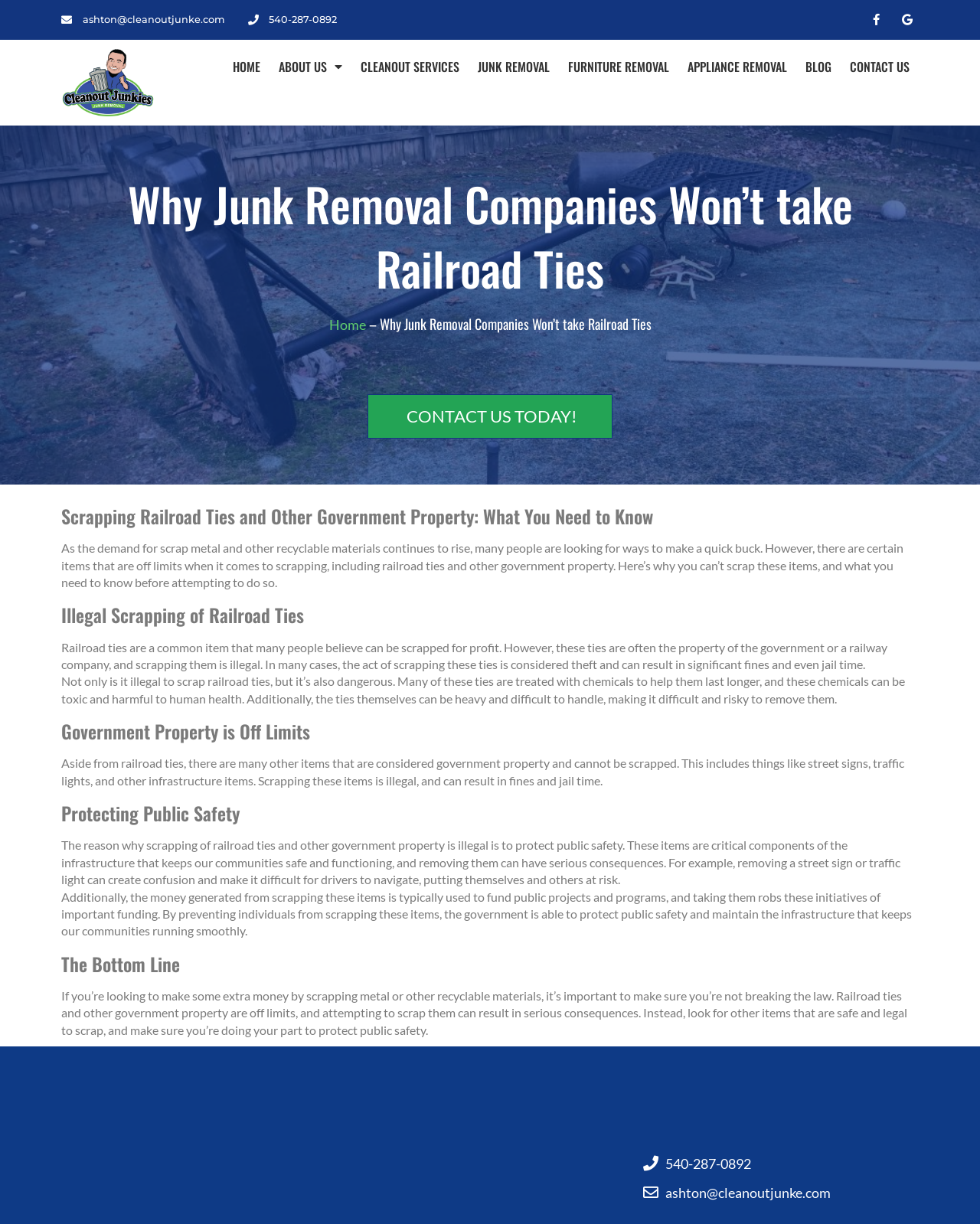Using the element description provided, determine the bounding box coordinates in the format (top-left x, top-left y, bottom-right x, bottom-right y). Ensure that all values are floating point numbers between 0 and 1. Element description: Contact Us Today!

[0.375, 0.322, 0.625, 0.358]